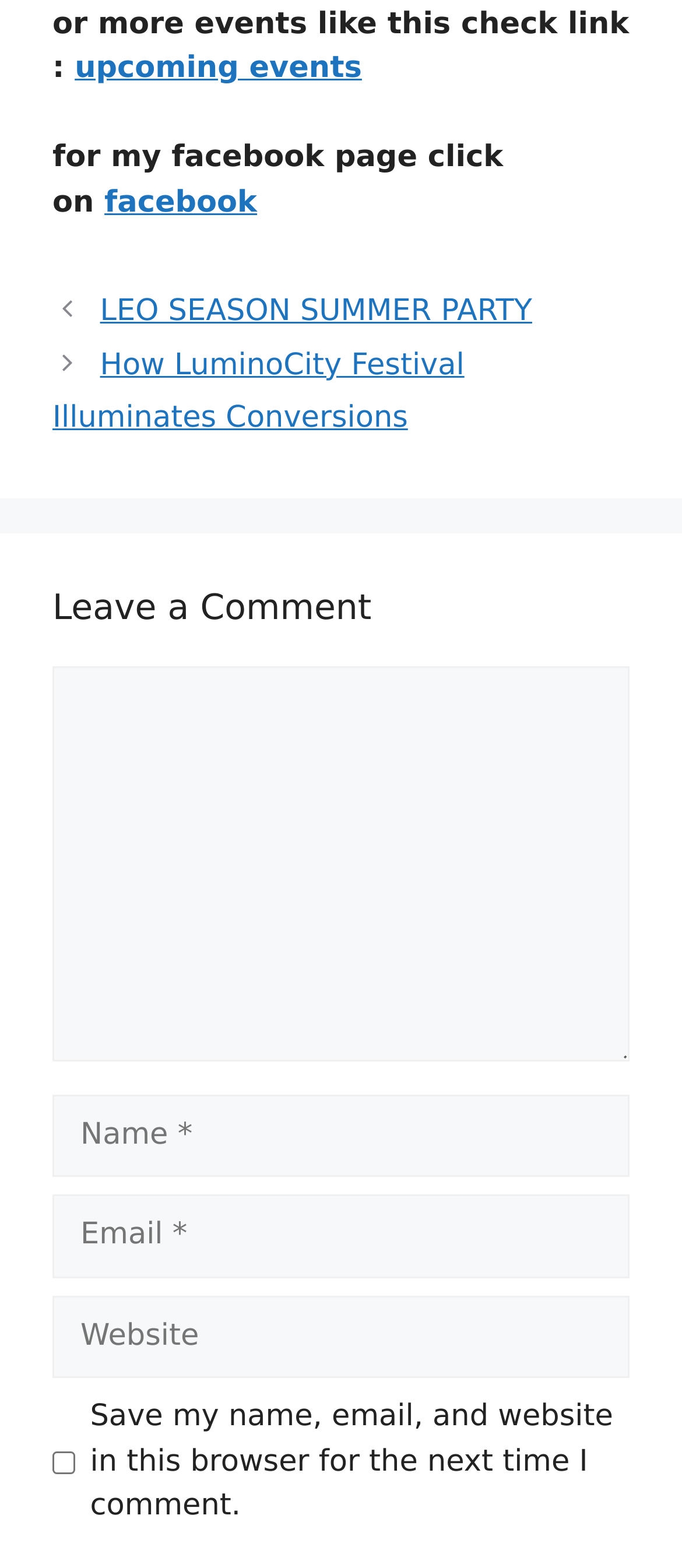What is the purpose of the textboxes at the bottom of the page?
Examine the image closely and answer the question with as much detail as possible.

The textboxes at the bottom of the page are labeled 'Comment', 'Name', 'Email', and 'Website', and are accompanied by a checkbox to save the information for future comments. This suggests that the purpose of these textboxes is to allow users to leave a comment on the webpage.